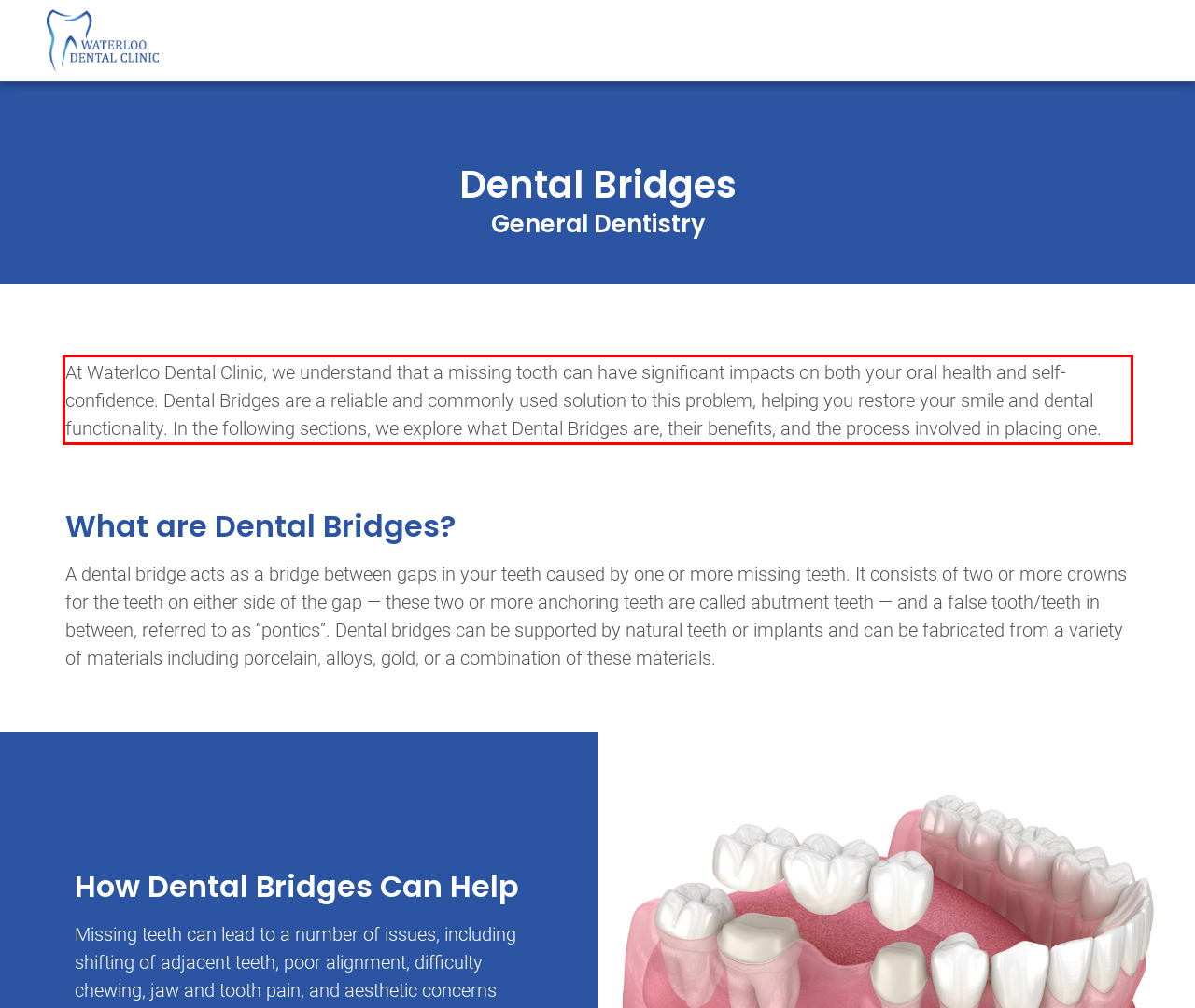There is a UI element on the webpage screenshot marked by a red bounding box. Extract and generate the text content from within this red box.

At Waterloo Dental Clinic, we understand that a missing tooth can have significant impacts on both your oral health and self-confidence. Dental Bridges are a reliable and commonly used solution to this problem, helping you restore your smile and dental functionality. In the following sections, we explore what Dental Bridges are, their benefits, and the process involved in placing one.